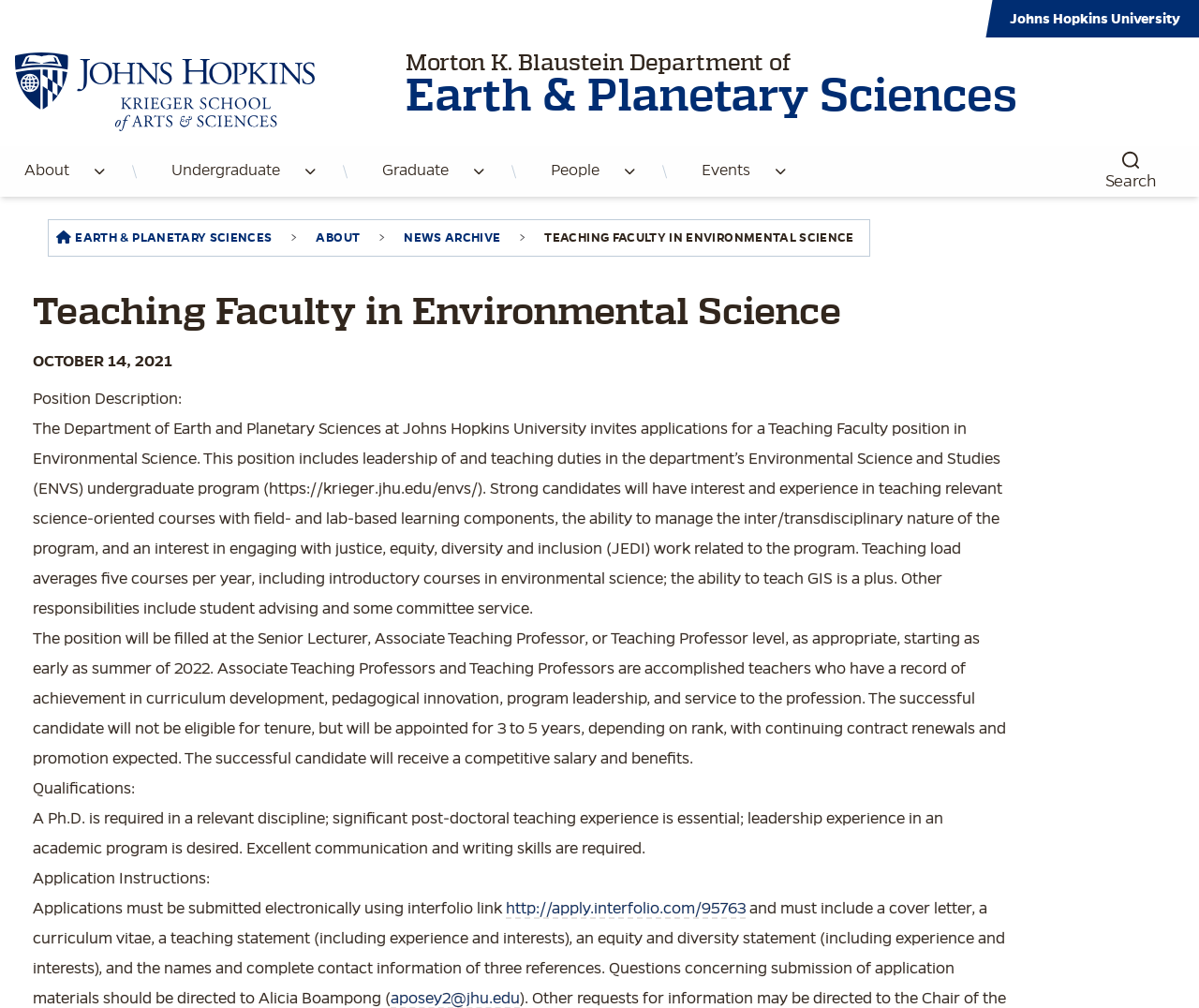Please identify the bounding box coordinates of the element I need to click to follow this instruction: "Search the website".

[0.886, 0.16, 1.0, 0.175]